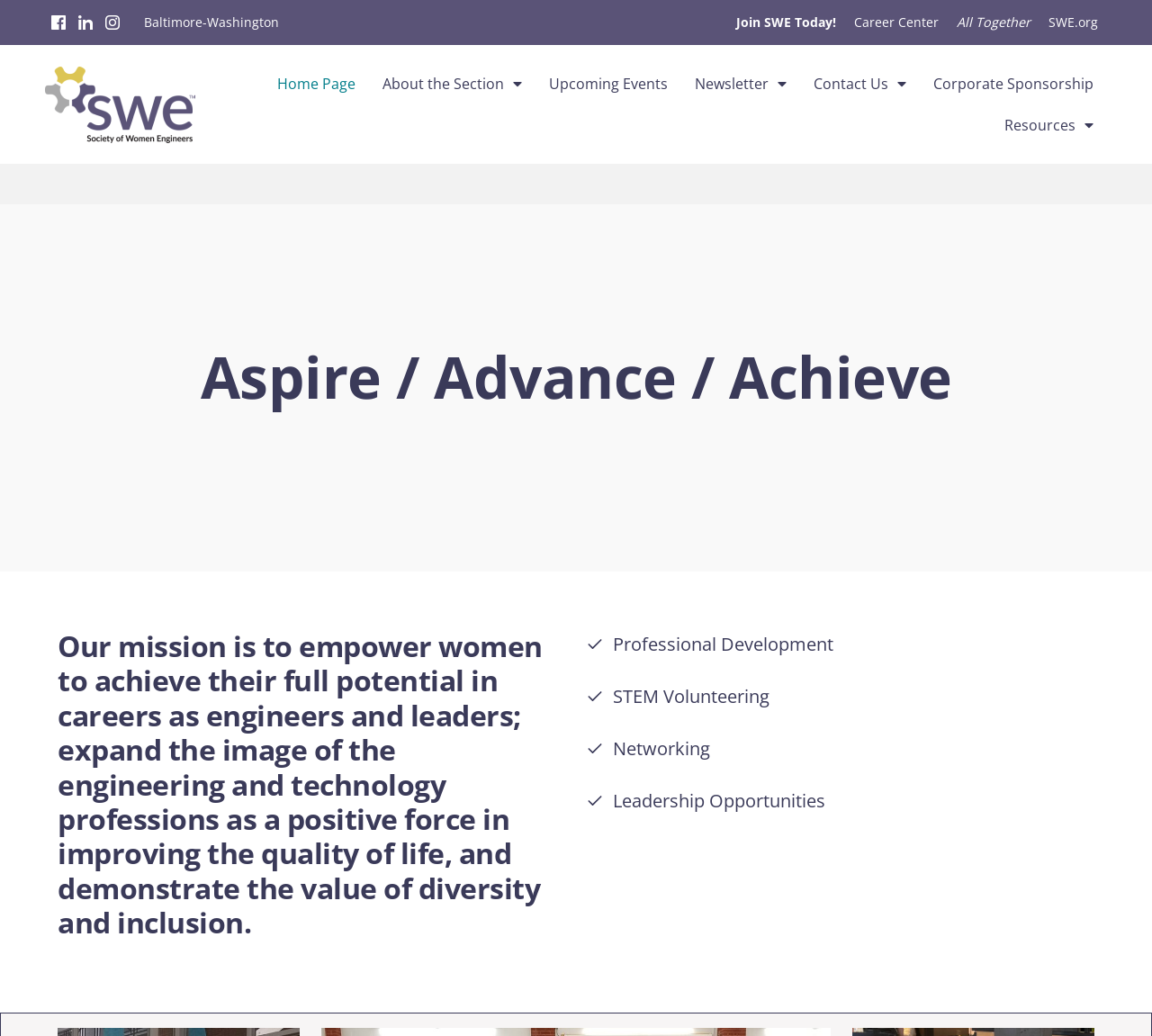Please identify the bounding box coordinates of the element that needs to be clicked to perform the following instruction: "Click the 'Career Center' link".

[0.734, 0.015, 0.823, 0.028]